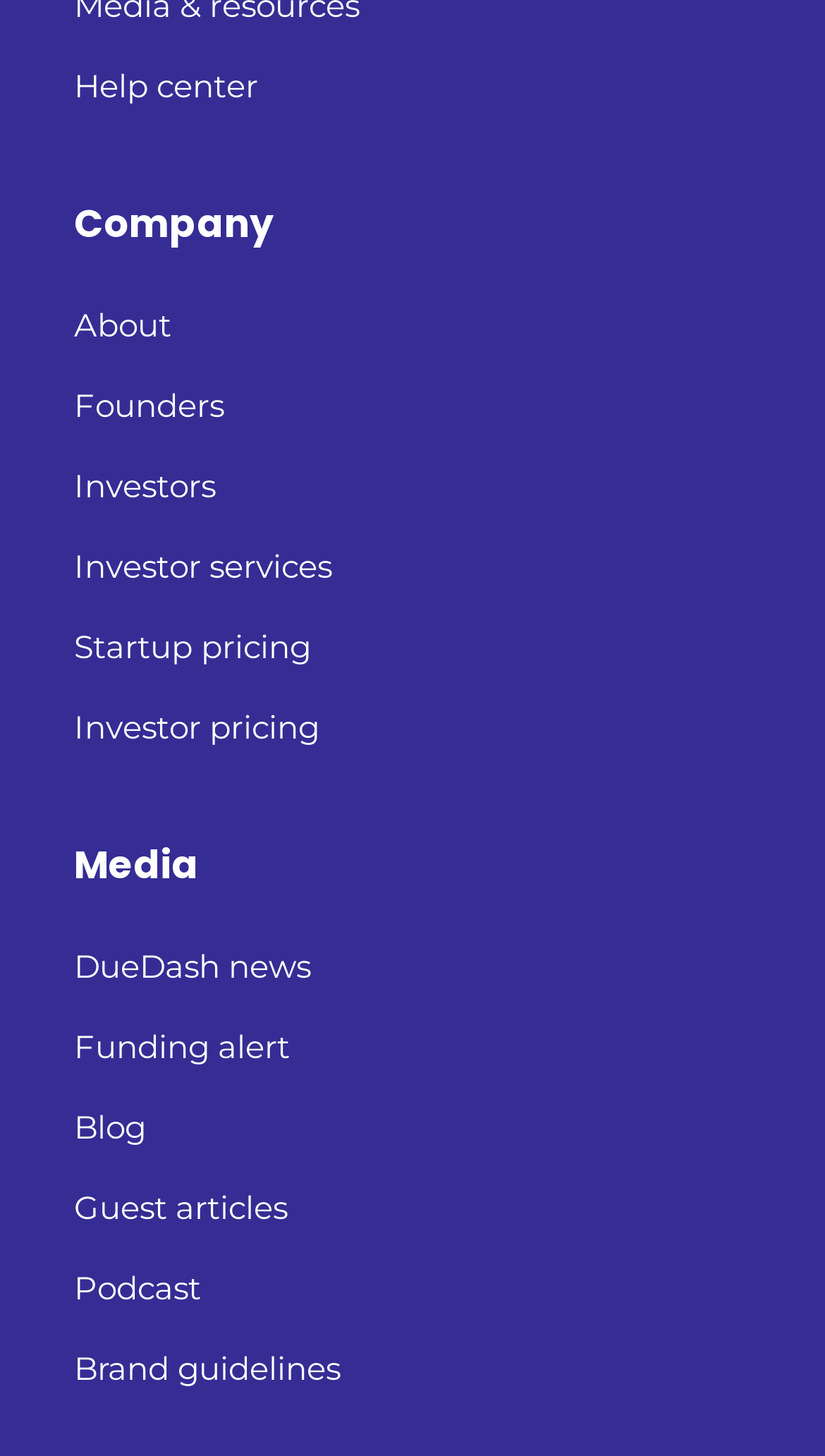Please locate the bounding box coordinates of the element that should be clicked to achieve the given instruction: "check the startup pricing".

[0.09, 0.425, 0.377, 0.465]